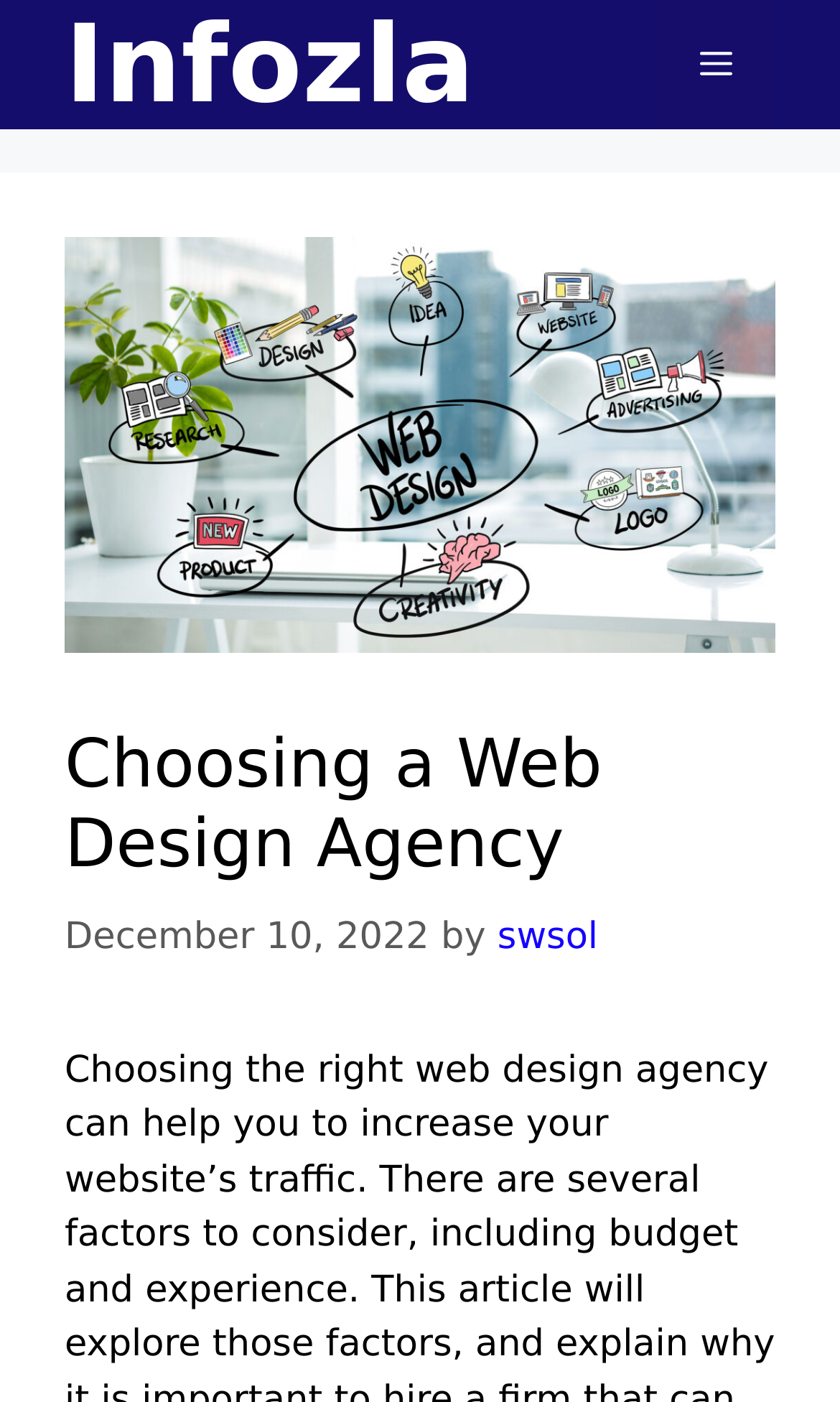What is the purpose of the button in the top-right corner?
Examine the image and provide an in-depth answer to the question.

I determined the answer by examining the button element within the navigation section, which has the text 'Menu' and is described as a 'Mobile Toggle'.